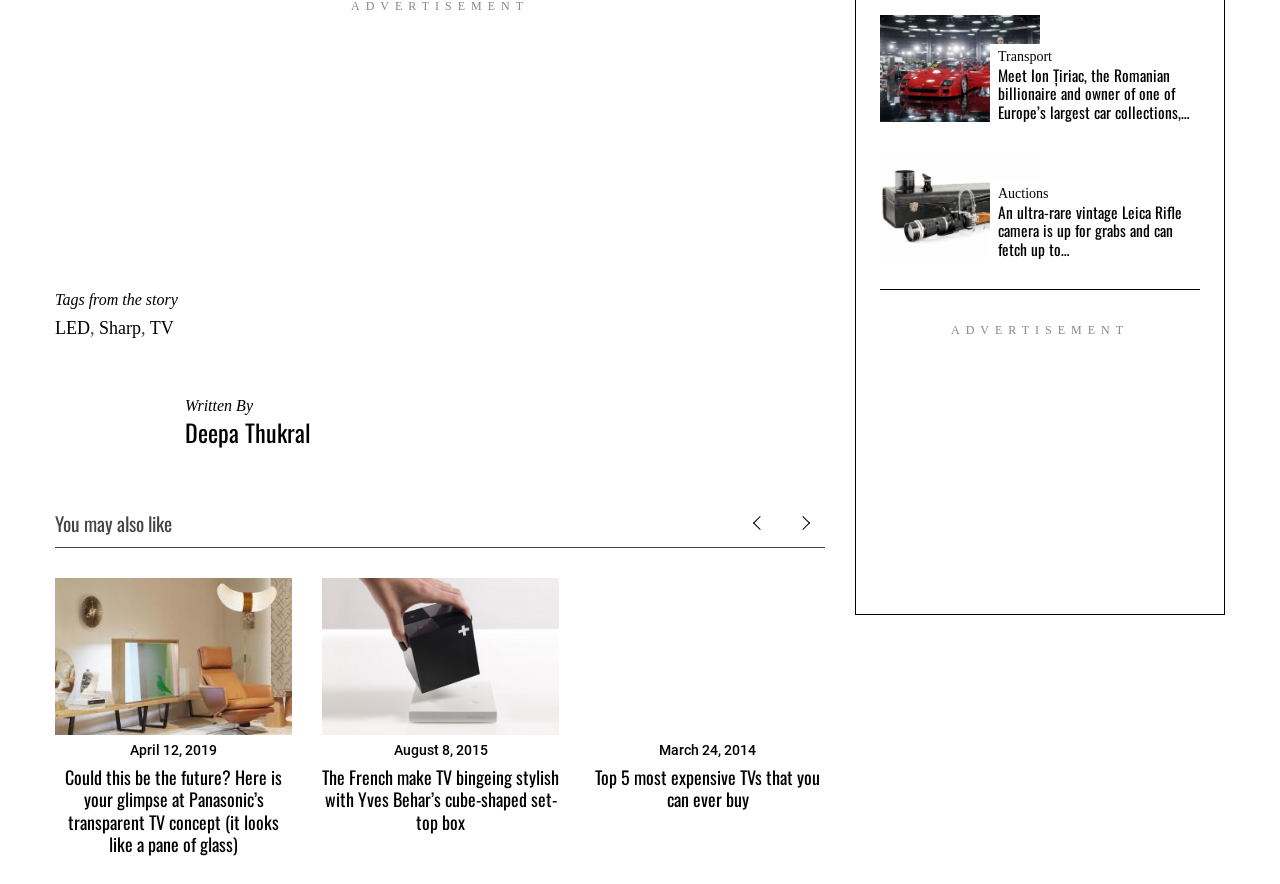Find the UI element described as: "parent_node: December 10, 2020" and predict its bounding box coordinates. Ensure the coordinates are four float numbers between 0 and 1, [left, top, right, bottom].

[0.613, 0.569, 0.645, 0.614]